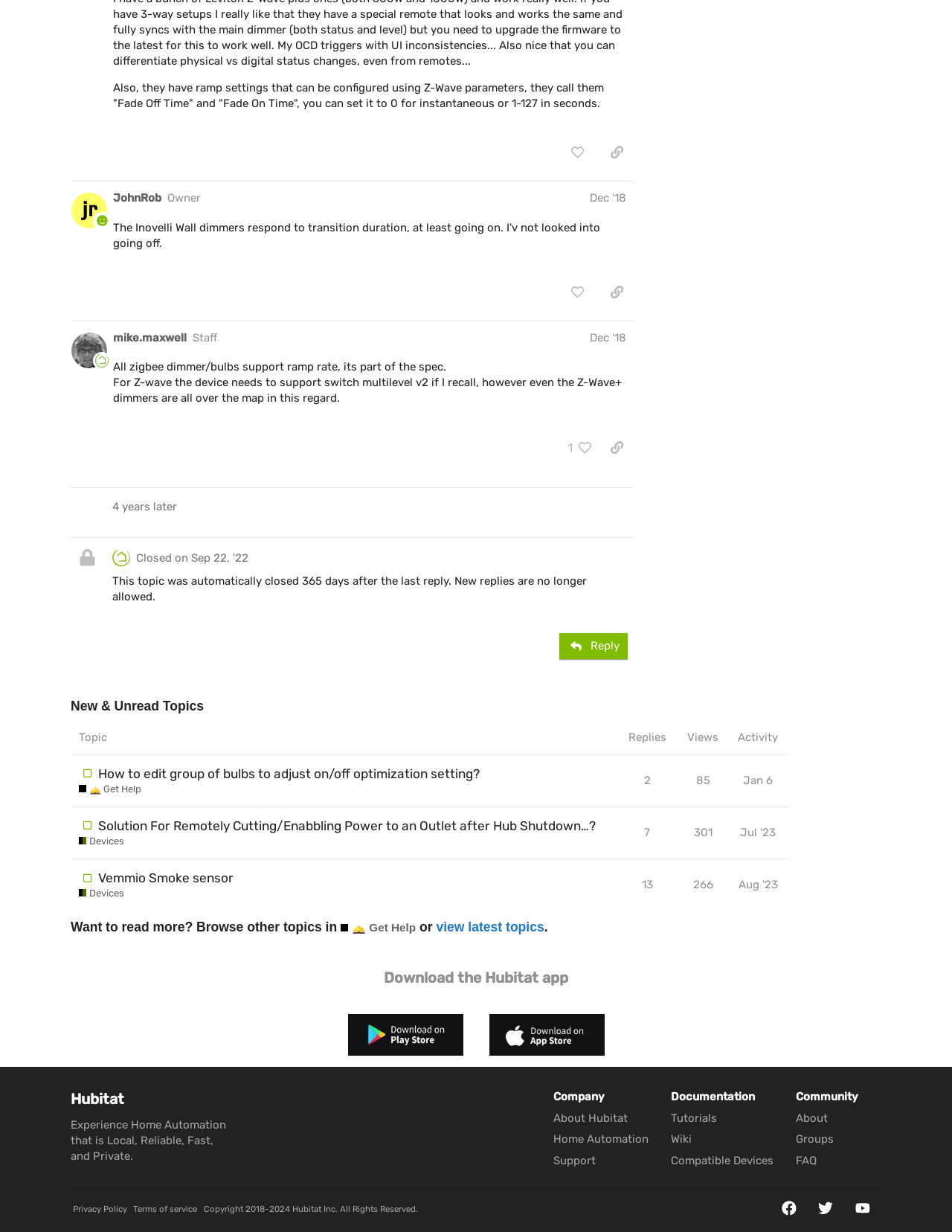What is the purpose of the button 'Reply'?
From the details in the image, provide a complete and detailed answer to the question.

I inferred the purpose of the button 'Reply' by its location at the bottom of the webpage and its proximity to the topics, suggesting that it is used to respond to a topic.